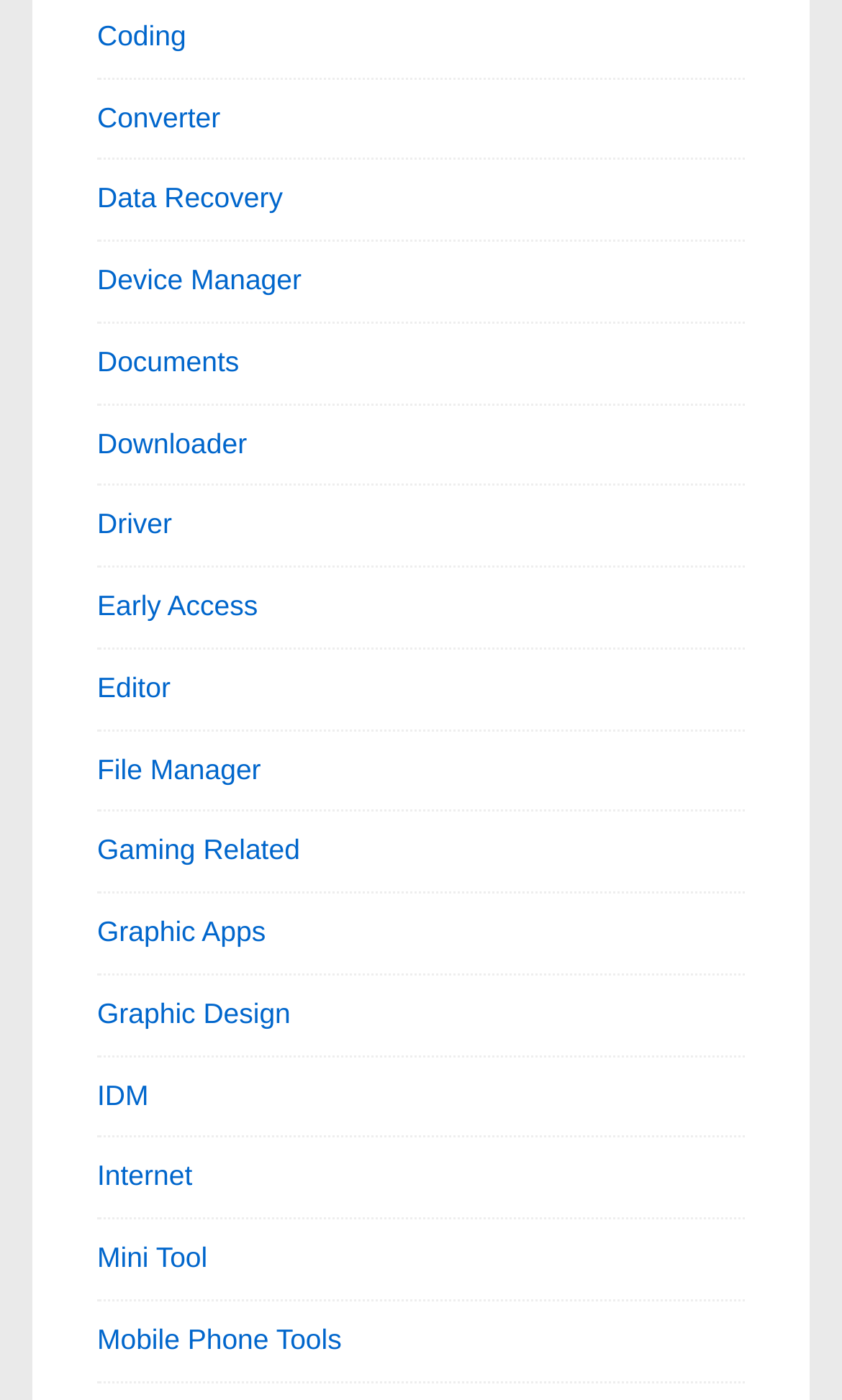Answer succinctly with a single word or phrase:
Is there a category related to graphics on the webpage?

Yes